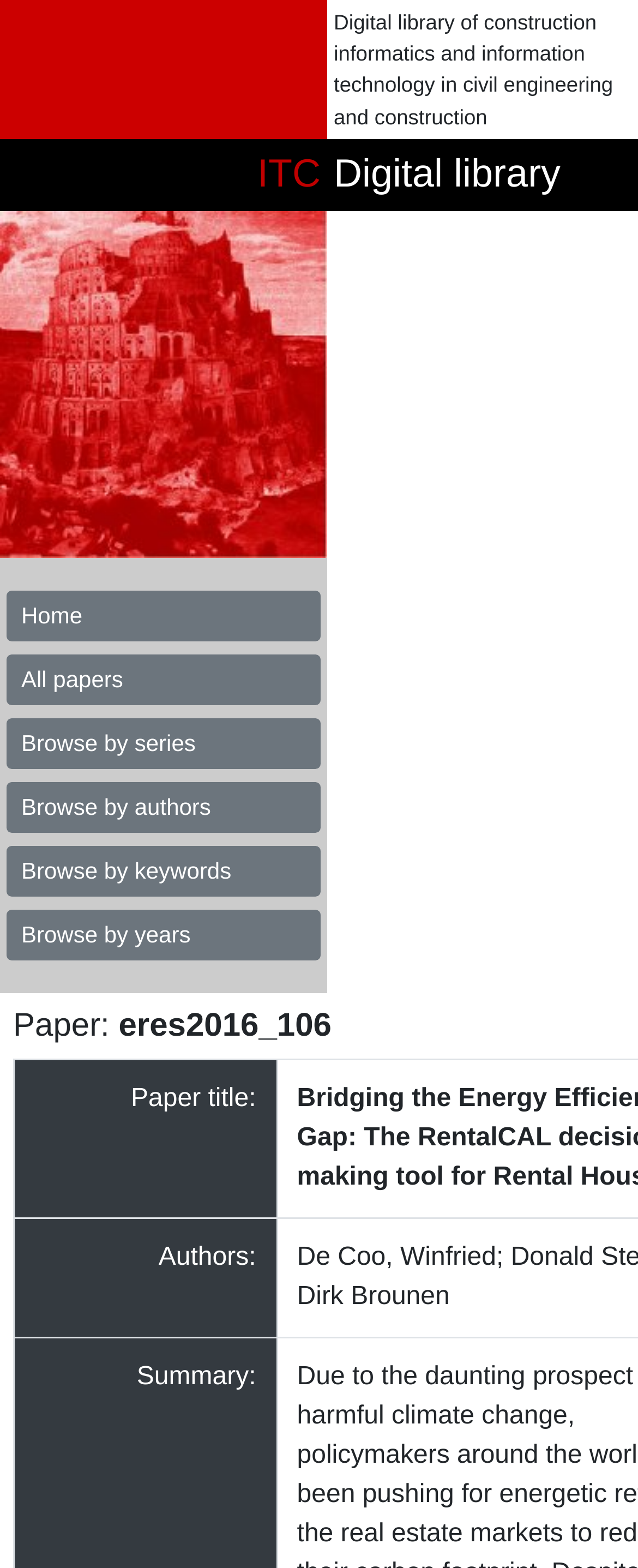What information is available about the paper?
Based on the image, please offer an in-depth response to the question.

The grid cells on the webpage contain information about the paper, specifically the title and authors, which suggests that these details are available about the paper.